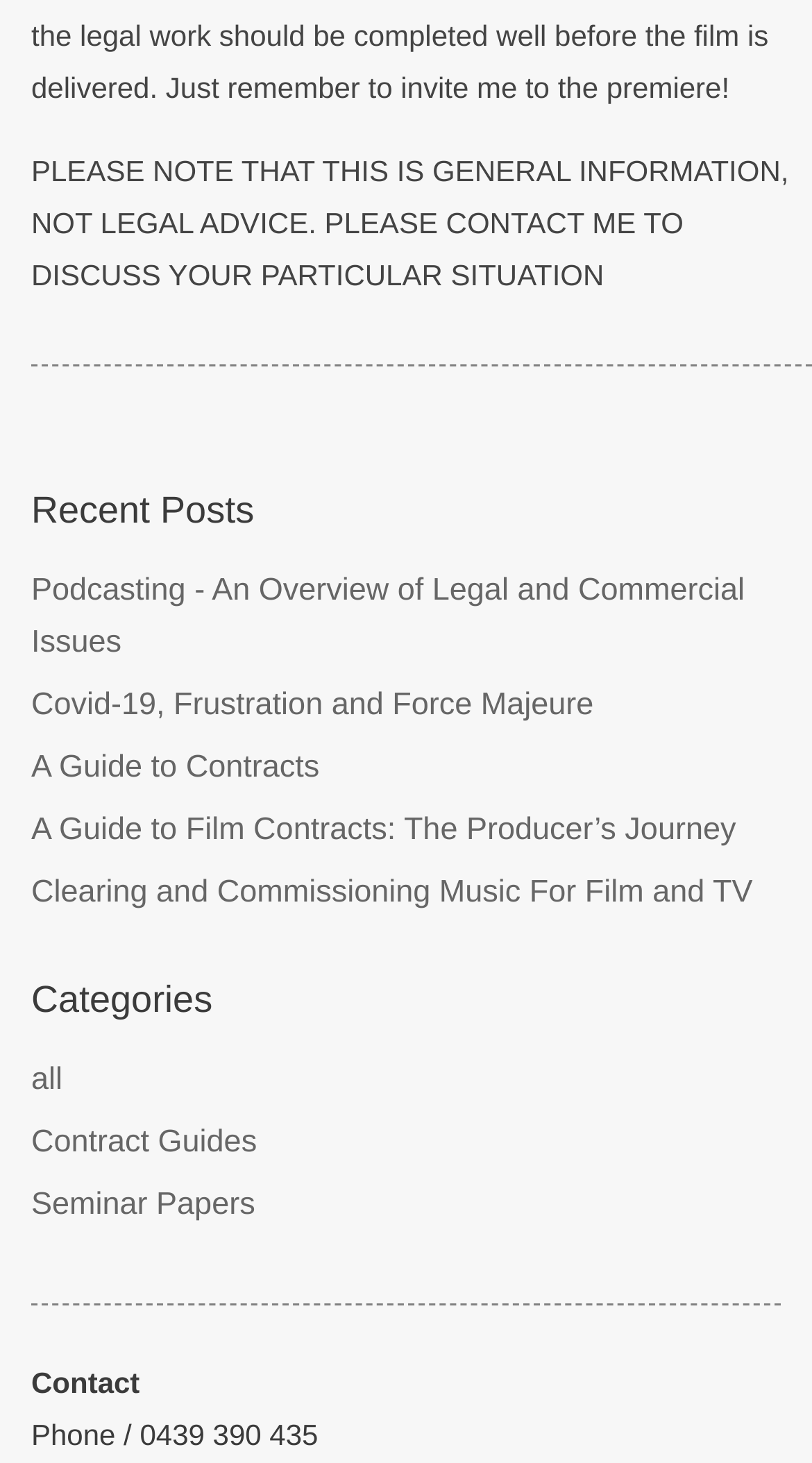What categories of guides are available on this webpage?
Please give a detailed and thorough answer to the question, covering all relevant points.

The webpage lists three categories of guides: 'all', 'Contract Guides', and 'Seminar Papers', suggesting that visitors can access a range of guides and articles on legal topics.